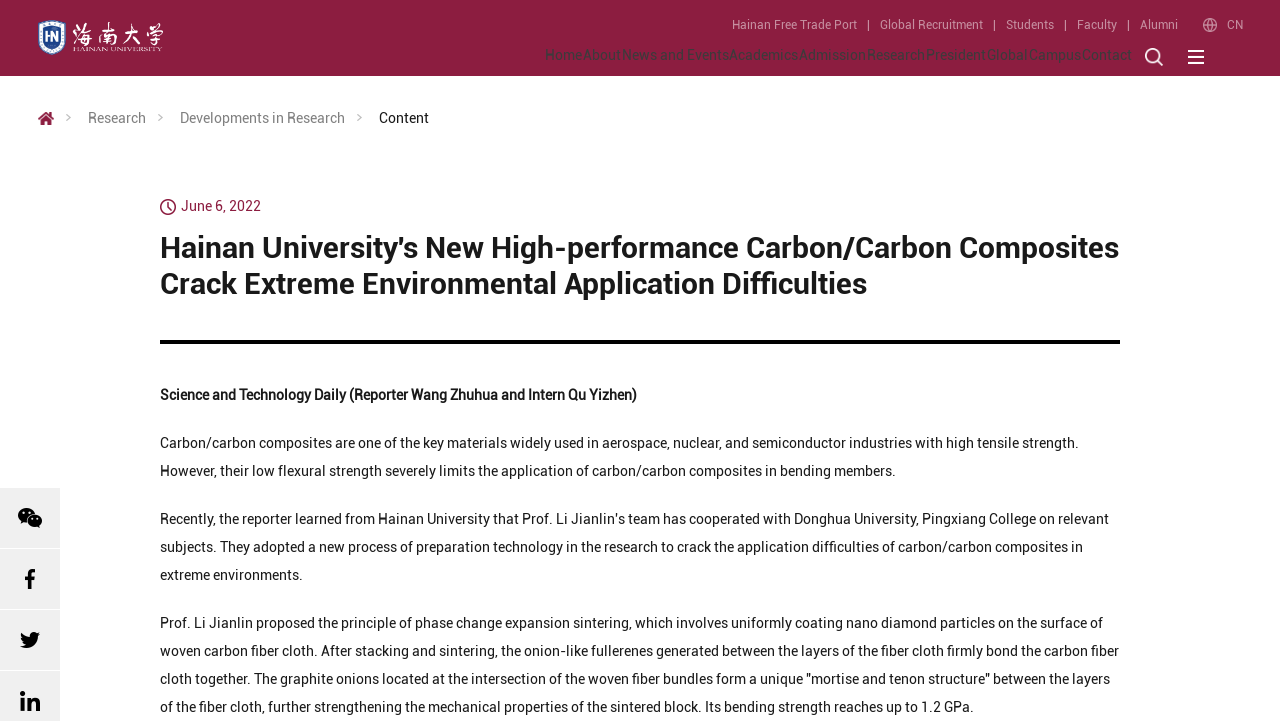What is the name of the university mentioned in the webpage title?
Look at the screenshot and provide an in-depth answer.

I found the name of the university mentioned in the webpage title by looking at the Root Element with the content 'Hainan University's New High-performance Carbon/Carbon Composites Crack Extreme Environmental Application Difficulties-Hainan University' which is located at the top of the webpage.